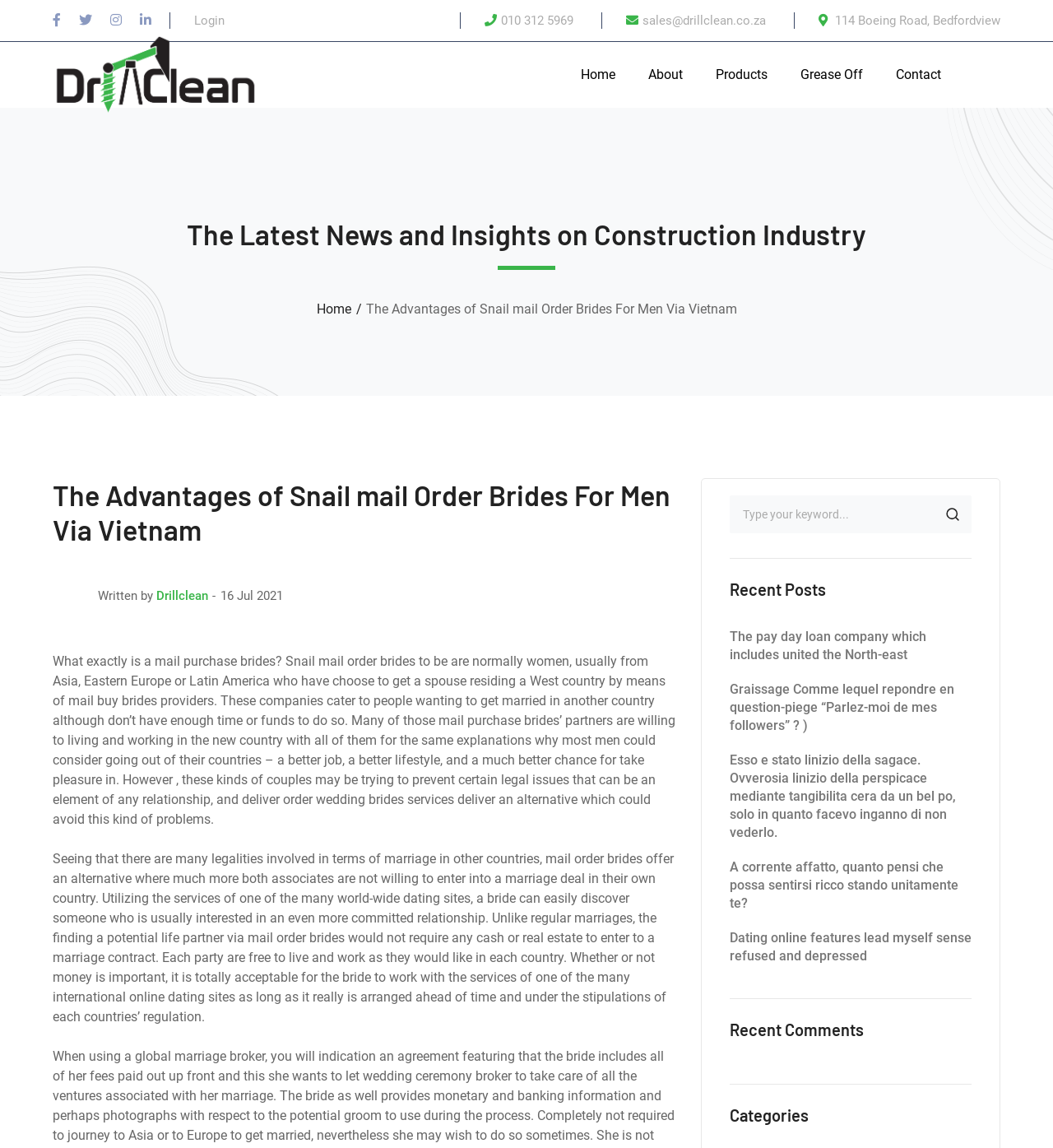What is the topic of the article?
Relying on the image, give a concise answer in one word or a brief phrase.

Mail order brides